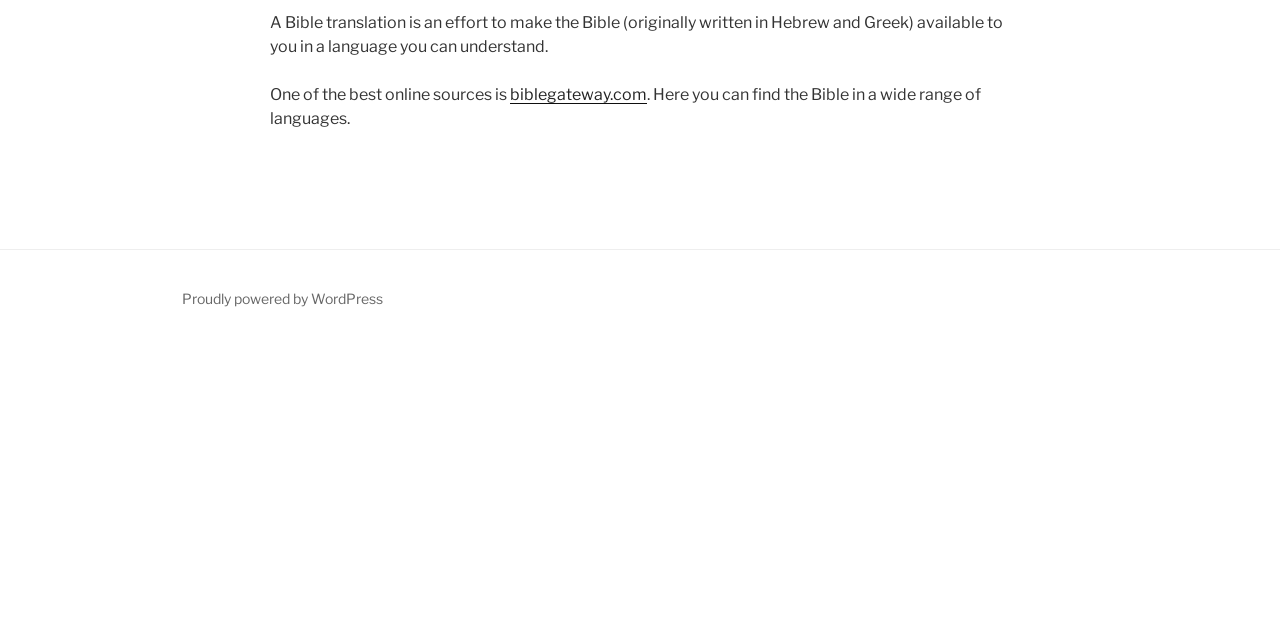Determine the bounding box coordinates of the UI element that matches the following description: "Proudly powered by WordPress". The coordinates should be four float numbers between 0 and 1 in the format [left, top, right, bottom].

[0.142, 0.453, 0.299, 0.48]